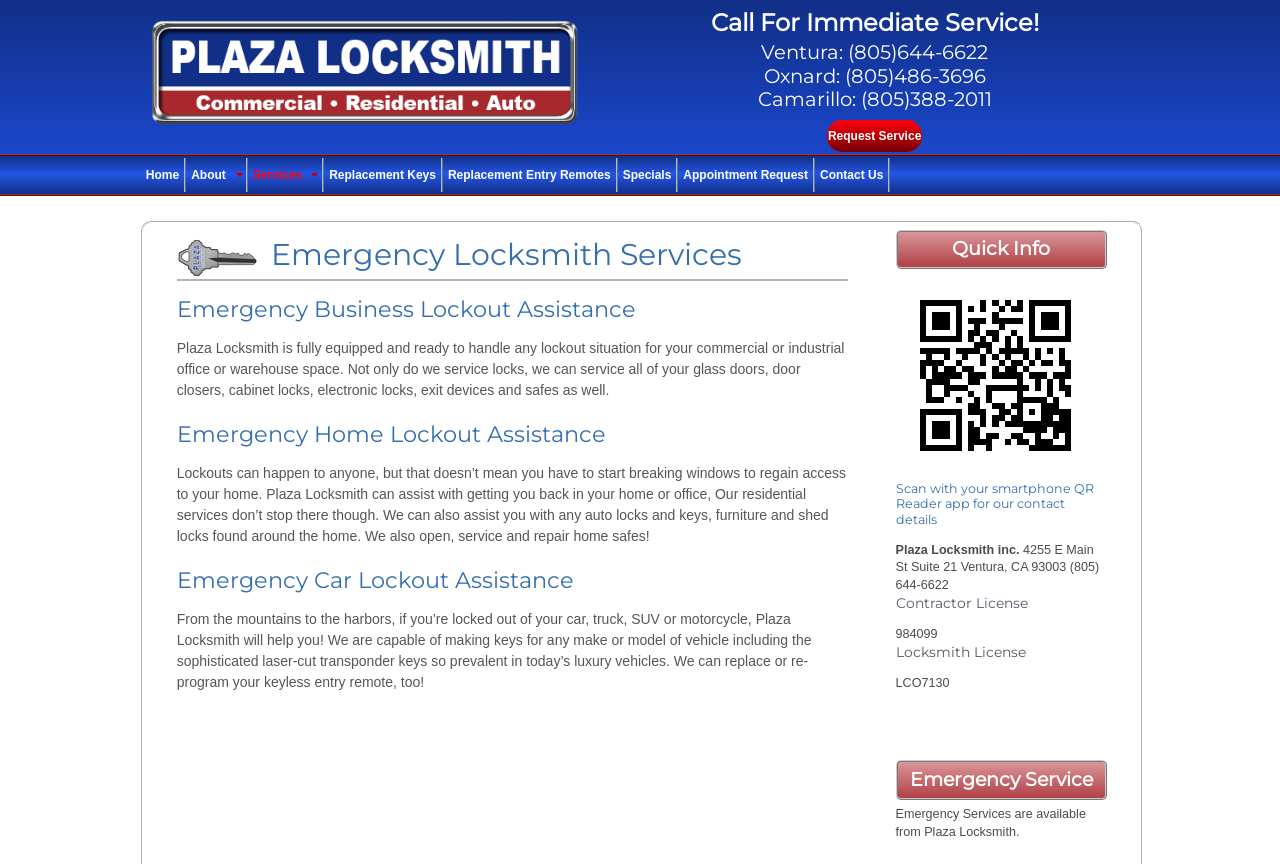Ascertain the bounding box coordinates for the UI element detailed here: "alt="Plaza Locksmith Ventura Logo-large"". The coordinates should be provided as [left, top, right, bottom] with each value being a float between 0 and 1.

[0.118, 0.023, 0.453, 0.147]